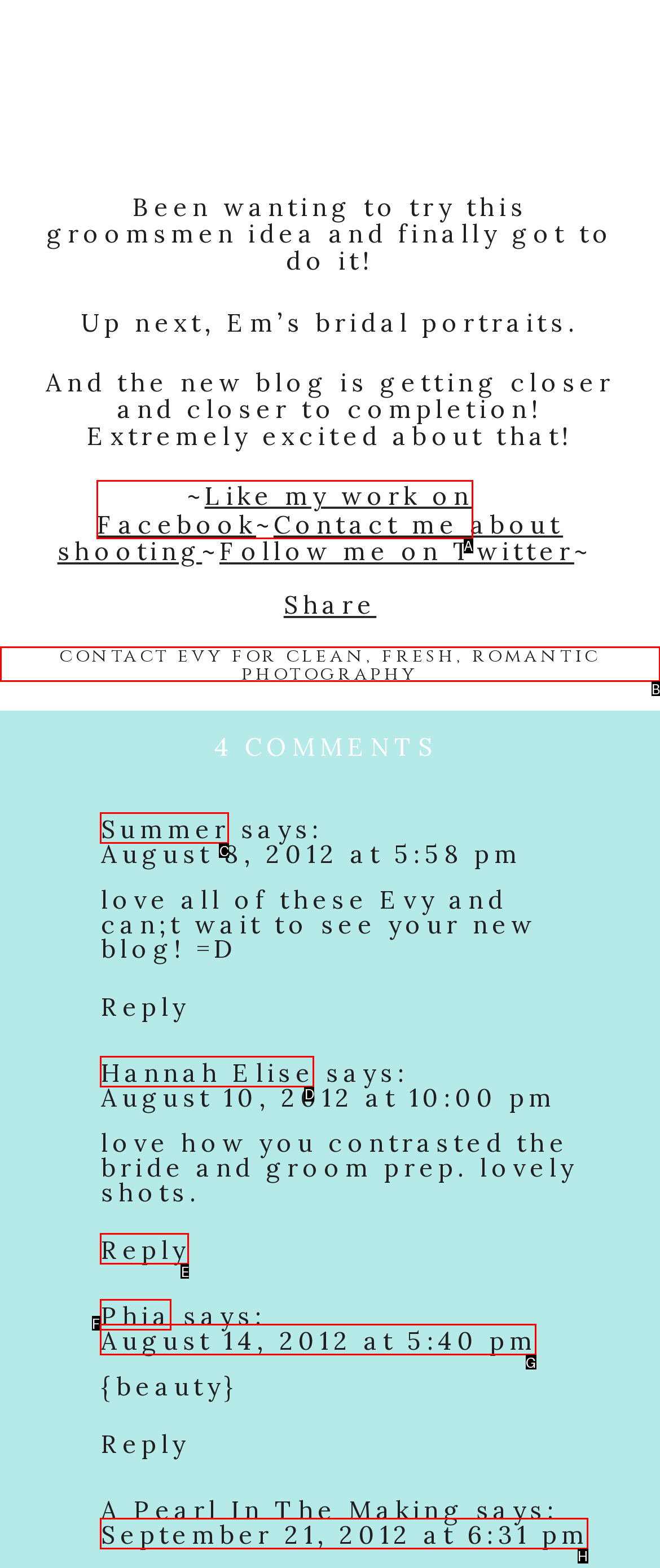Given the element description: Hannah Elise
Pick the letter of the correct option from the list.

D